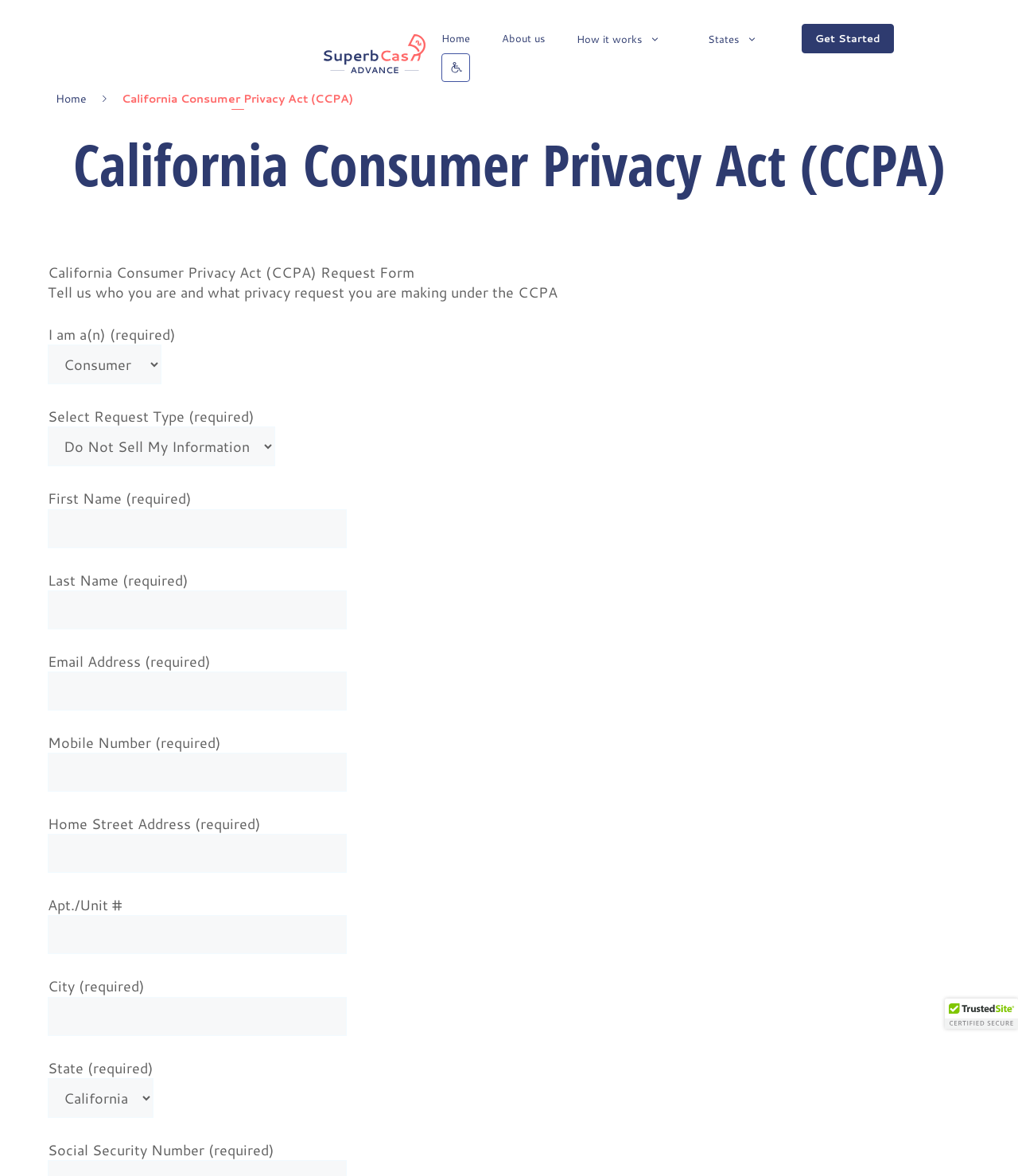Please determine the bounding box coordinates for the UI element described here. Use the format (top-left x, top-left y, bottom-right x, bottom-right y) with values bounded between 0 and 1: alt="Superb Cash Advance"

[0.318, 0.035, 0.418, 0.053]